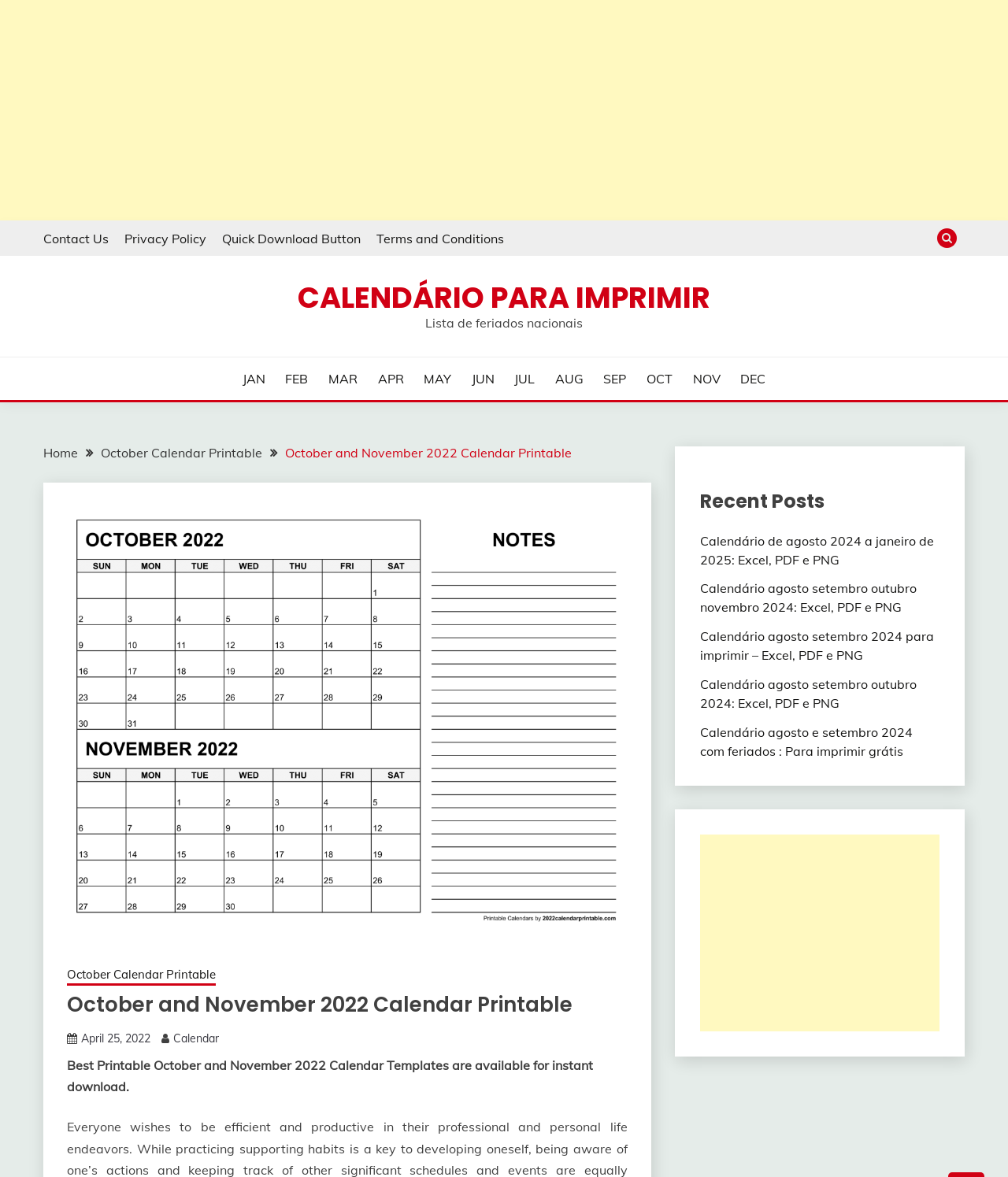Please specify the coordinates of the bounding box for the element that should be clicked to carry out this instruction: "Search on libcom.org". The coordinates must be four float numbers between 0 and 1, formatted as [left, top, right, bottom].

None